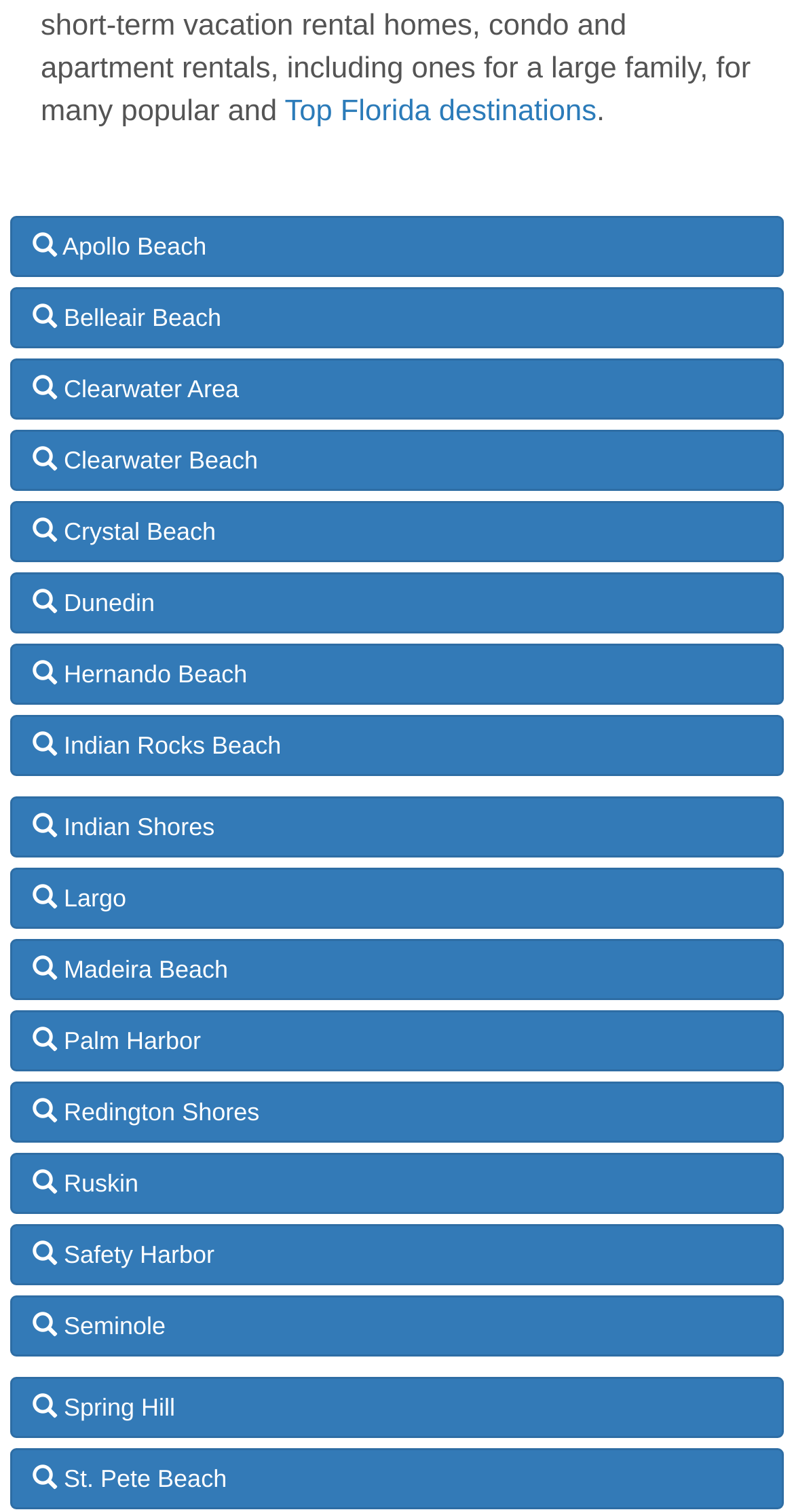Using the webpage screenshot, locate the HTML element that fits the following description and provide its bounding box: "Redington Shores".

[0.013, 0.715, 0.987, 0.755]